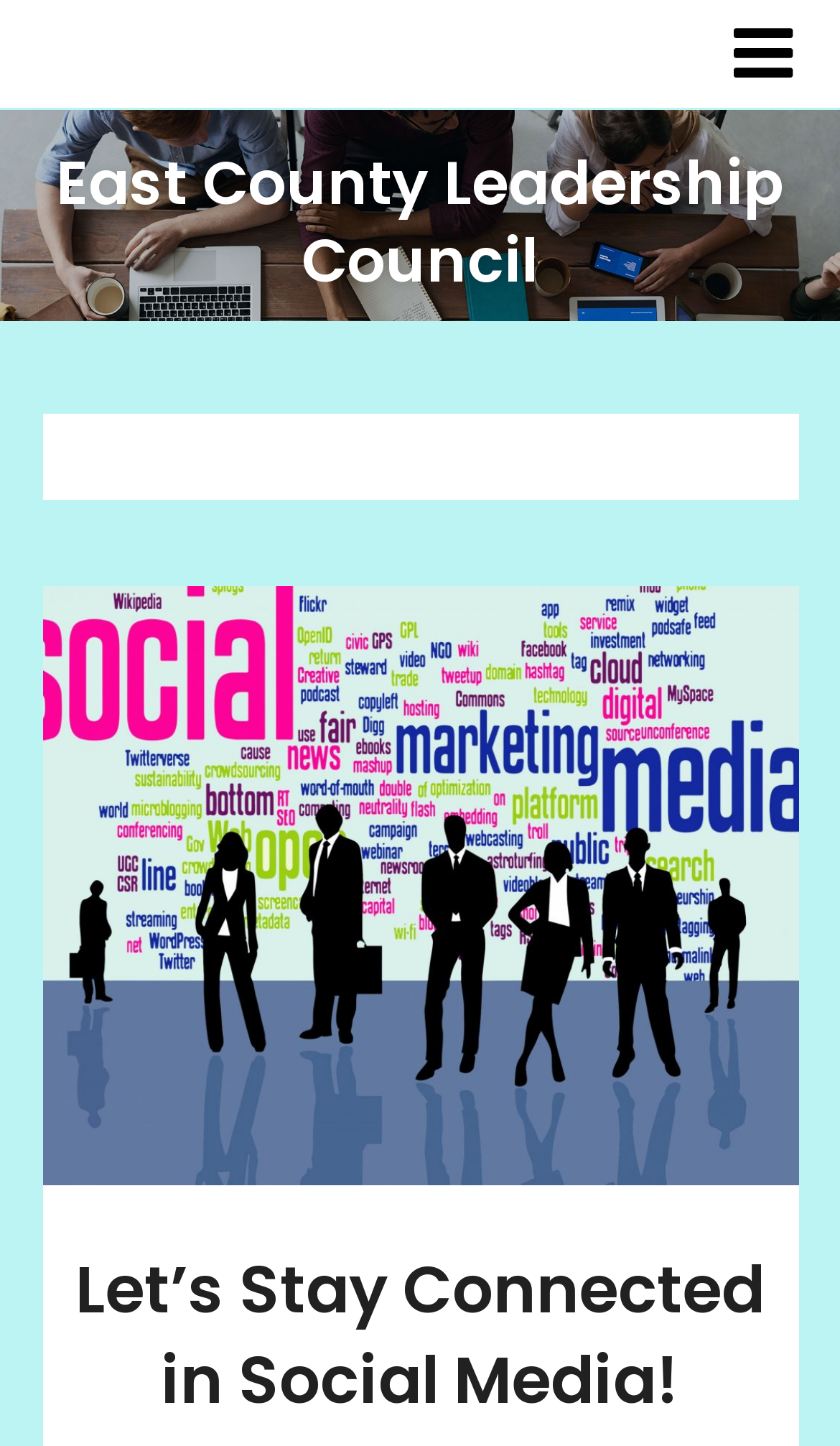Please find the top heading of the webpage and generate its text.

Let’s Stay Connected in Social Media!